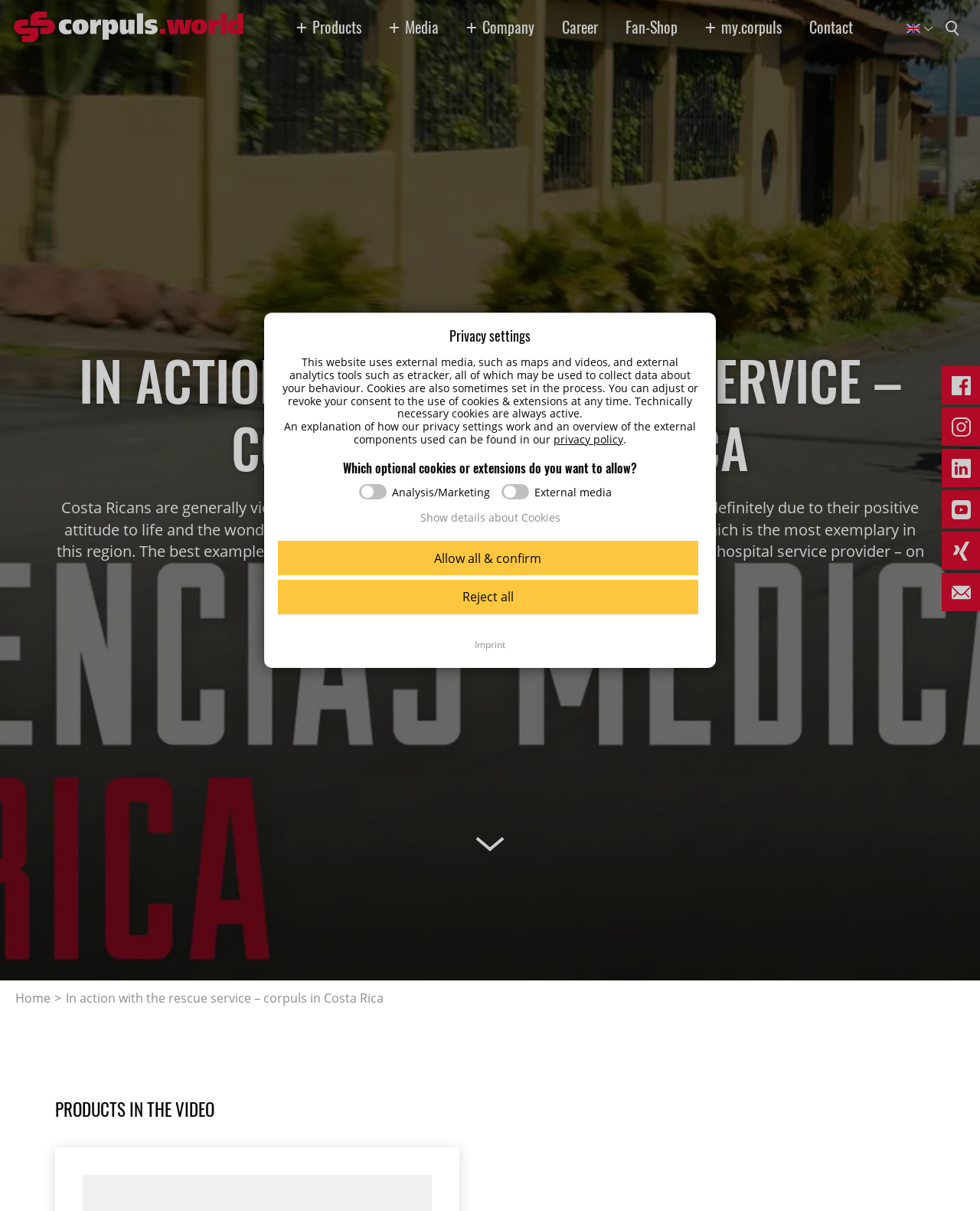What is the company name mentioned on this webpage?
Kindly offer a detailed explanation using the data available in the image.

The company name 'corpuls' is mentioned multiple times on this webpage, including in the heading 'IN ACTION WITH THE RESCUE SERVICE – CORPULS IN COSTA RICA', and in the links 'corpuls3T', 'corpuls3', 'corpuls1', 'corpuls aed', etc.